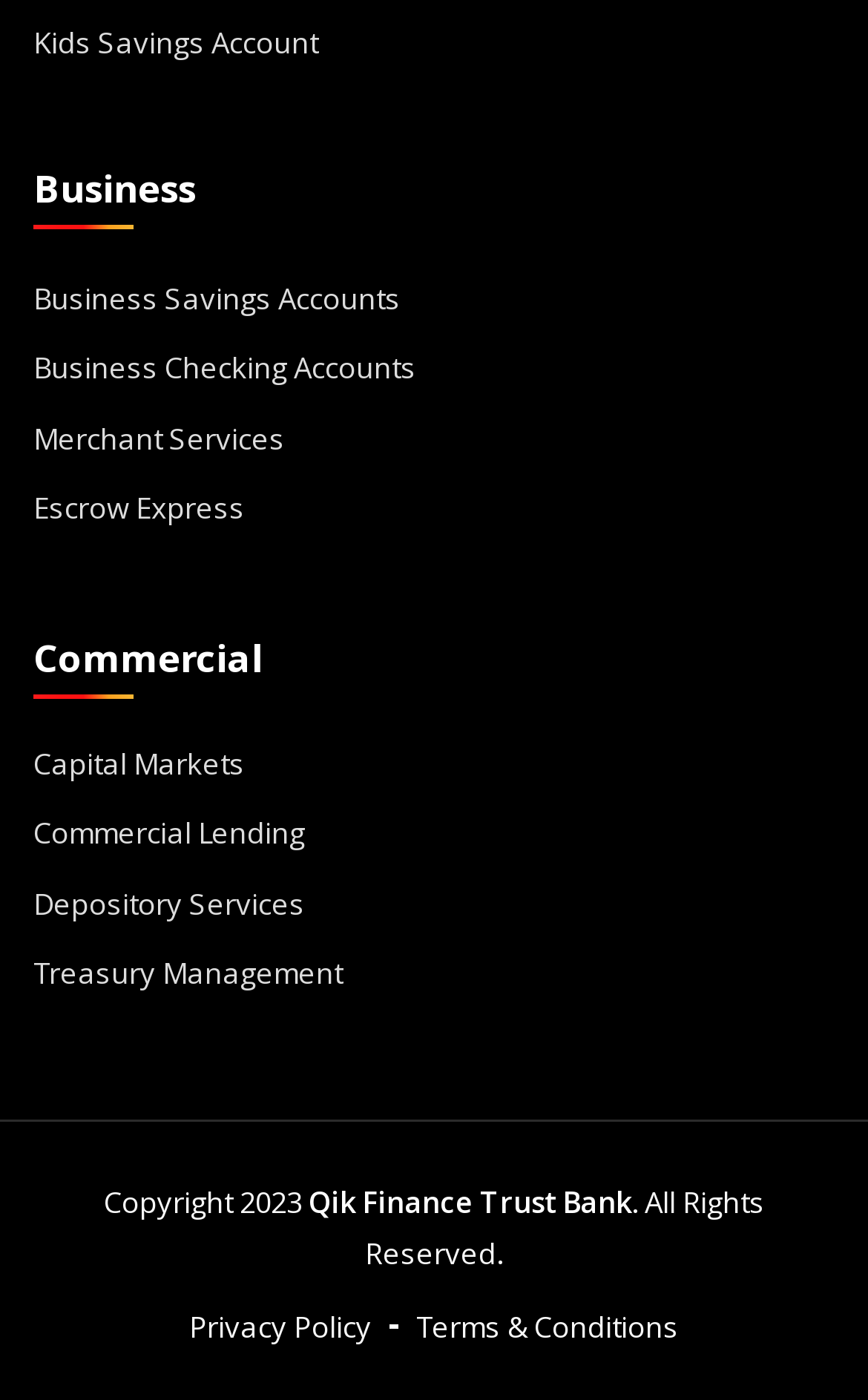Given the element description Business Checking Accounts, predict the bounding box coordinates for the UI element in the webpage screenshot. The format should be (top-left x, top-left y, bottom-right x, bottom-right y), and the values should be between 0 and 1.

[0.038, 0.245, 0.479, 0.283]